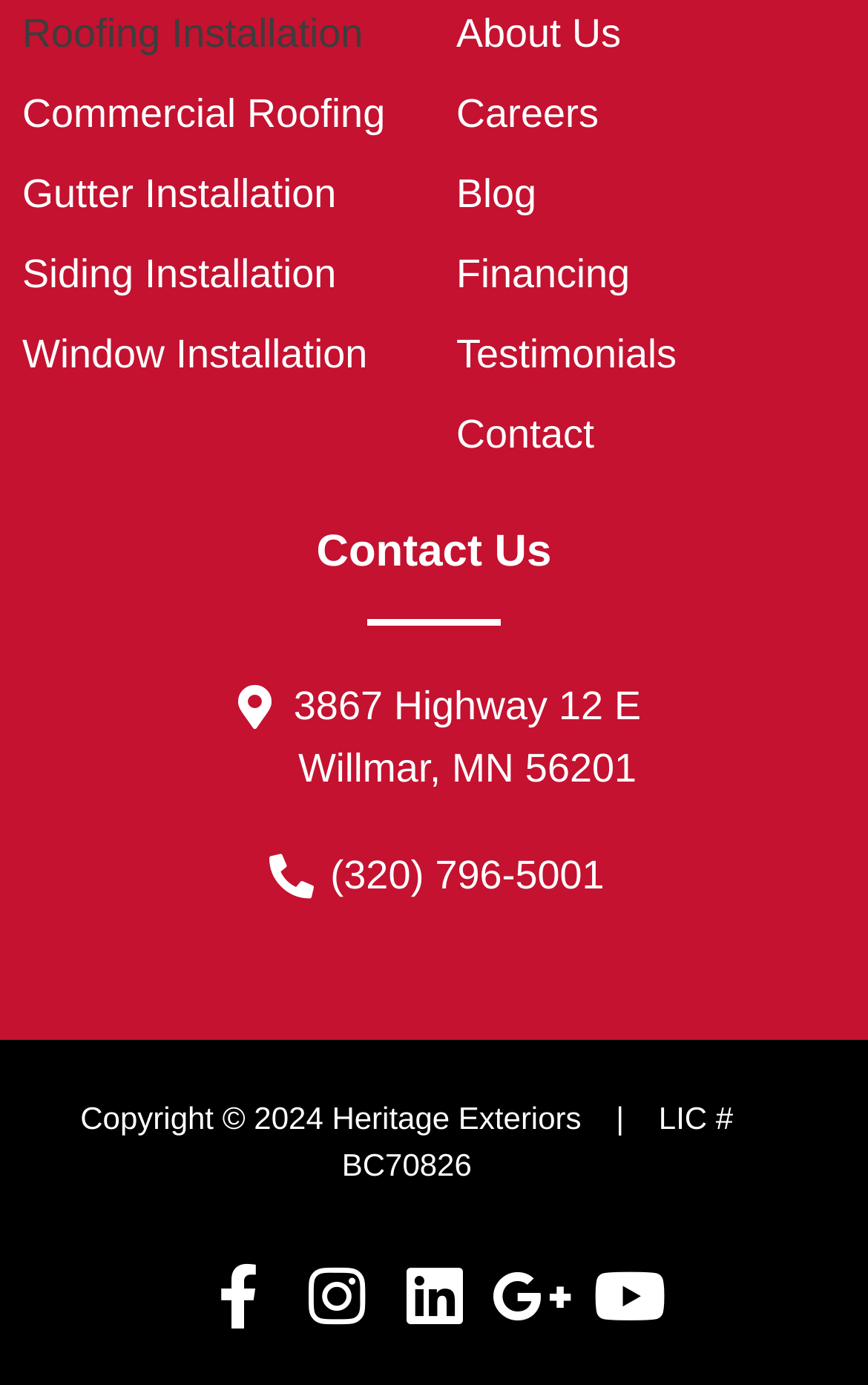What is the company's address?
Using the image provided, answer with just one word or phrase.

3867 Highway 12 E, Willmar, MN 56201